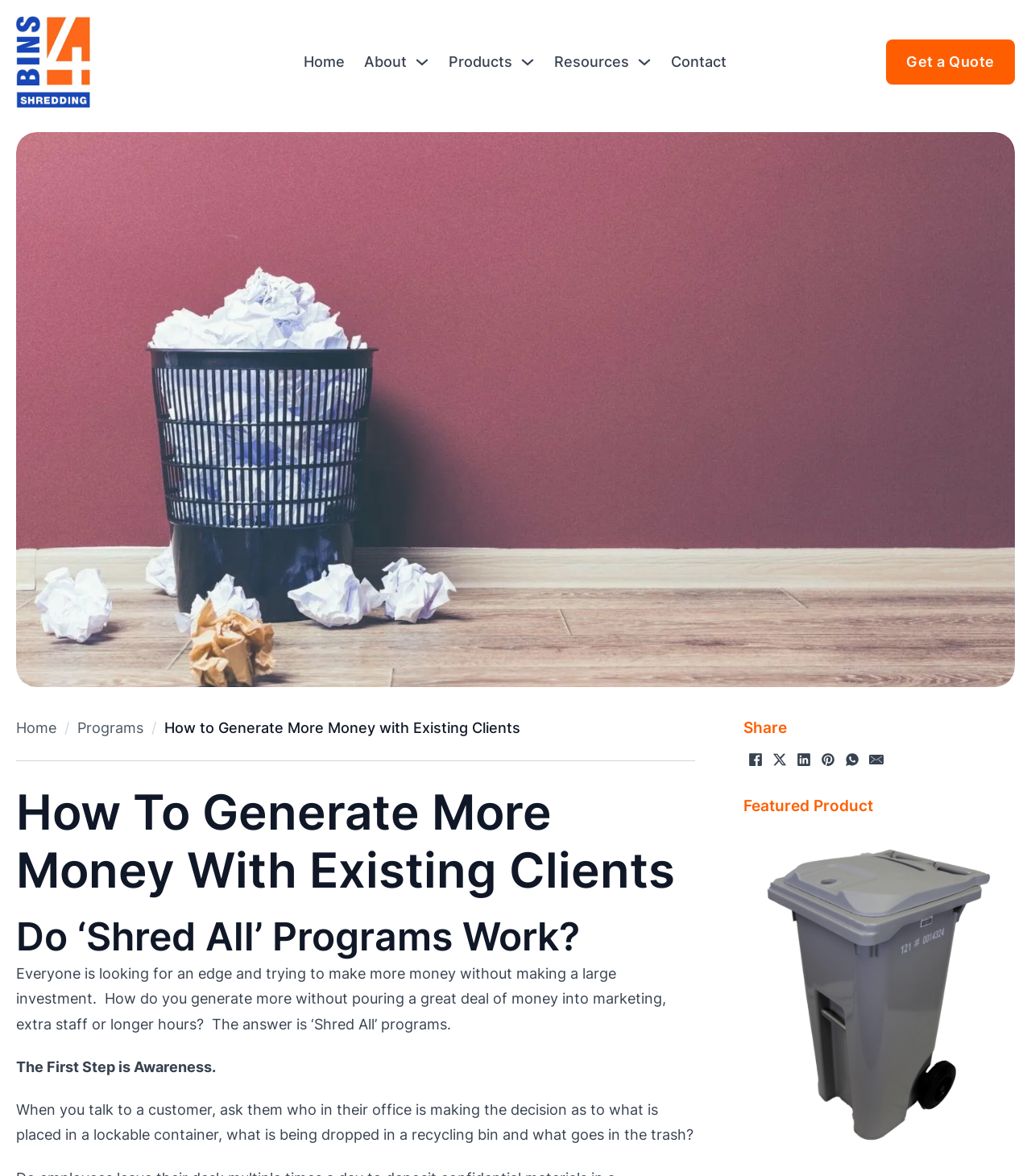What is the name of the featured product?
Please answer the question as detailed as possible based on the image.

The webpage has a 'Featured Product' section, which displays an image of a product with the name '32-Gallon I-Series Shred Cart'.